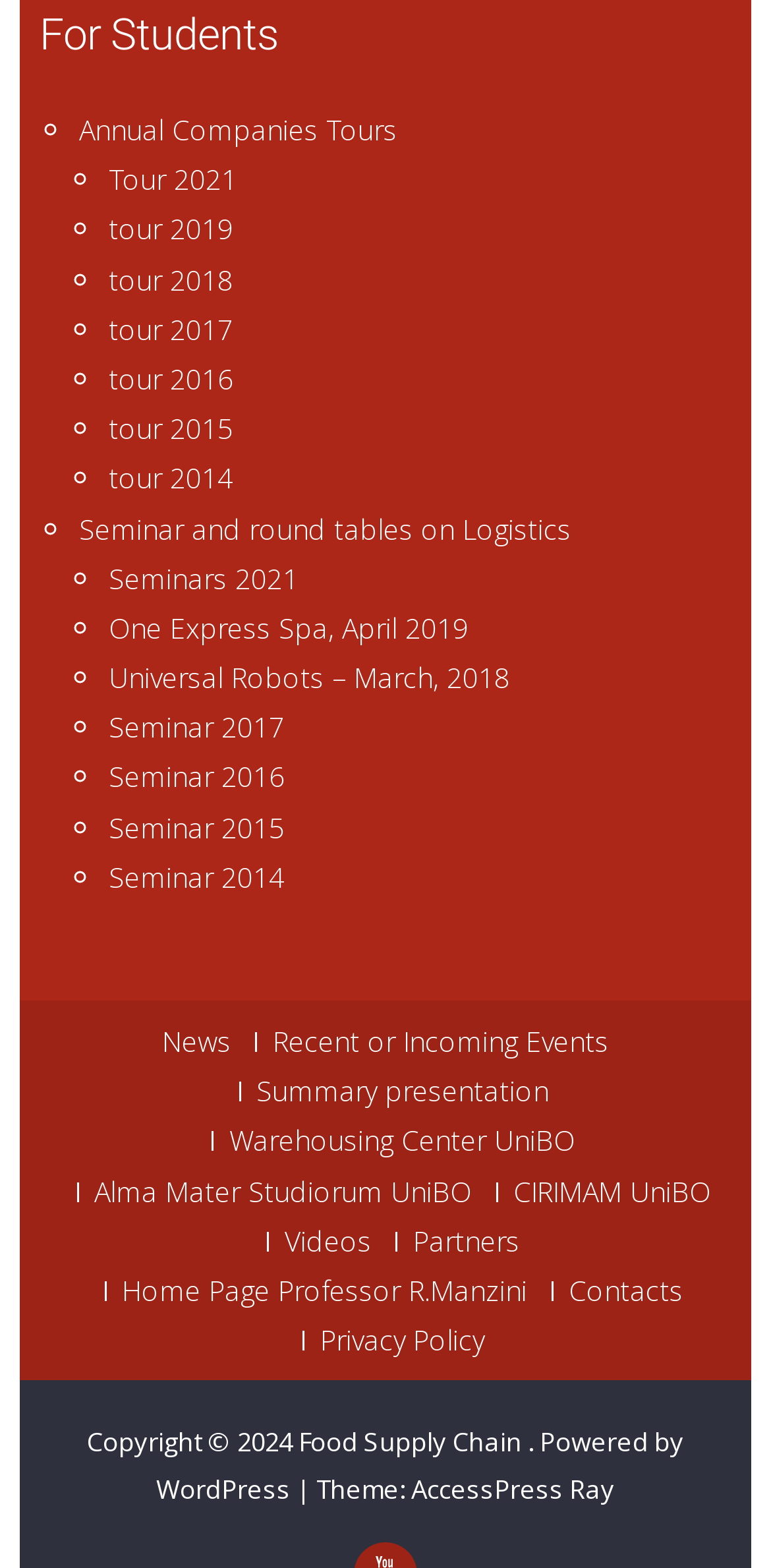Please mark the bounding box coordinates of the area that should be clicked to carry out the instruction: "Watch Videos".

[0.346, 0.785, 0.482, 0.798]